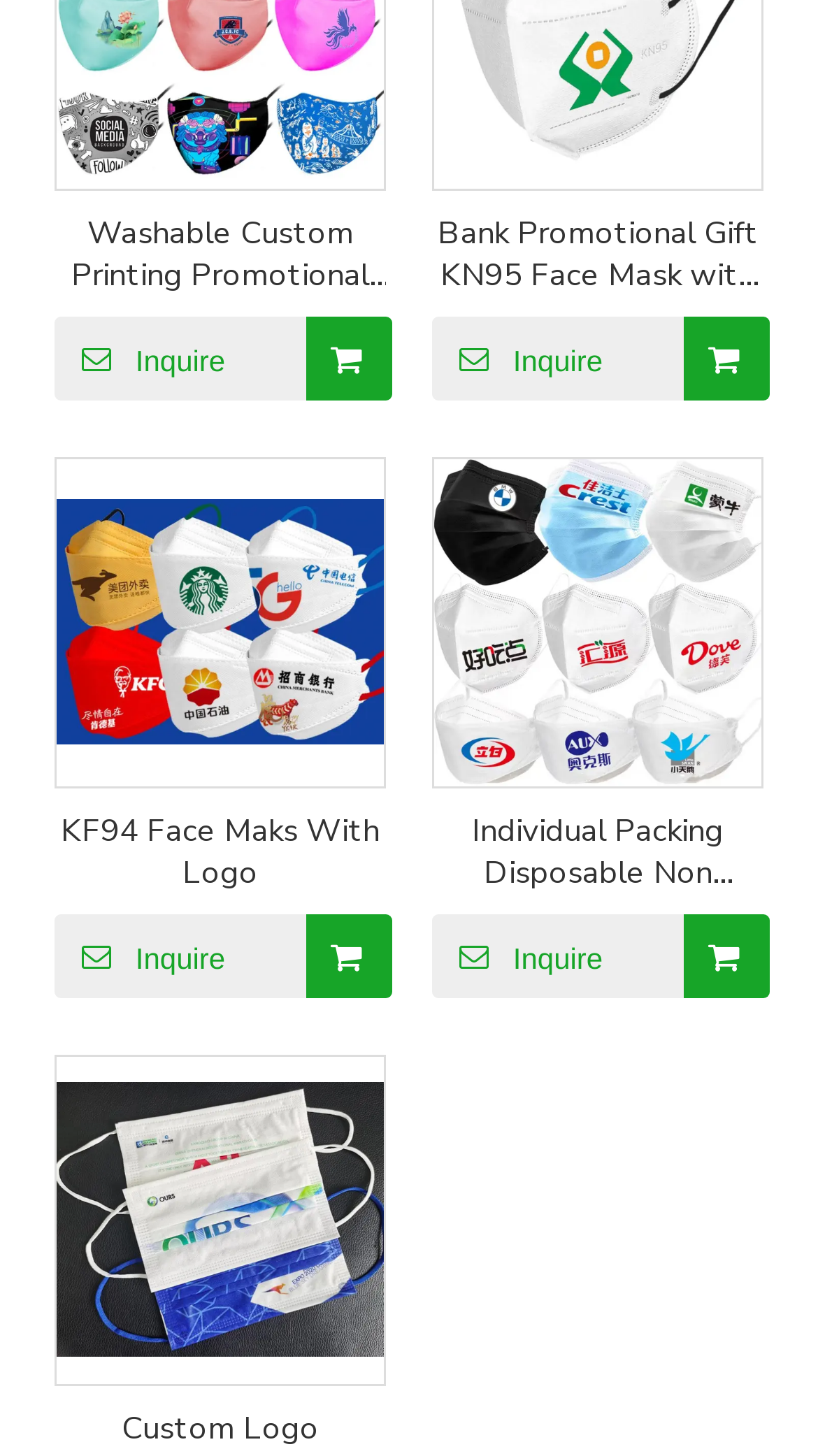Pinpoint the bounding box coordinates of the clickable element needed to complete the instruction: "Click the 'Inquire' button for Washable Custom Printing Promotional Gift Fabric Face Mask". The coordinates should be provided as four float numbers between 0 and 1: [left, top, right, bottom].

[0.067, 0.217, 0.477, 0.275]